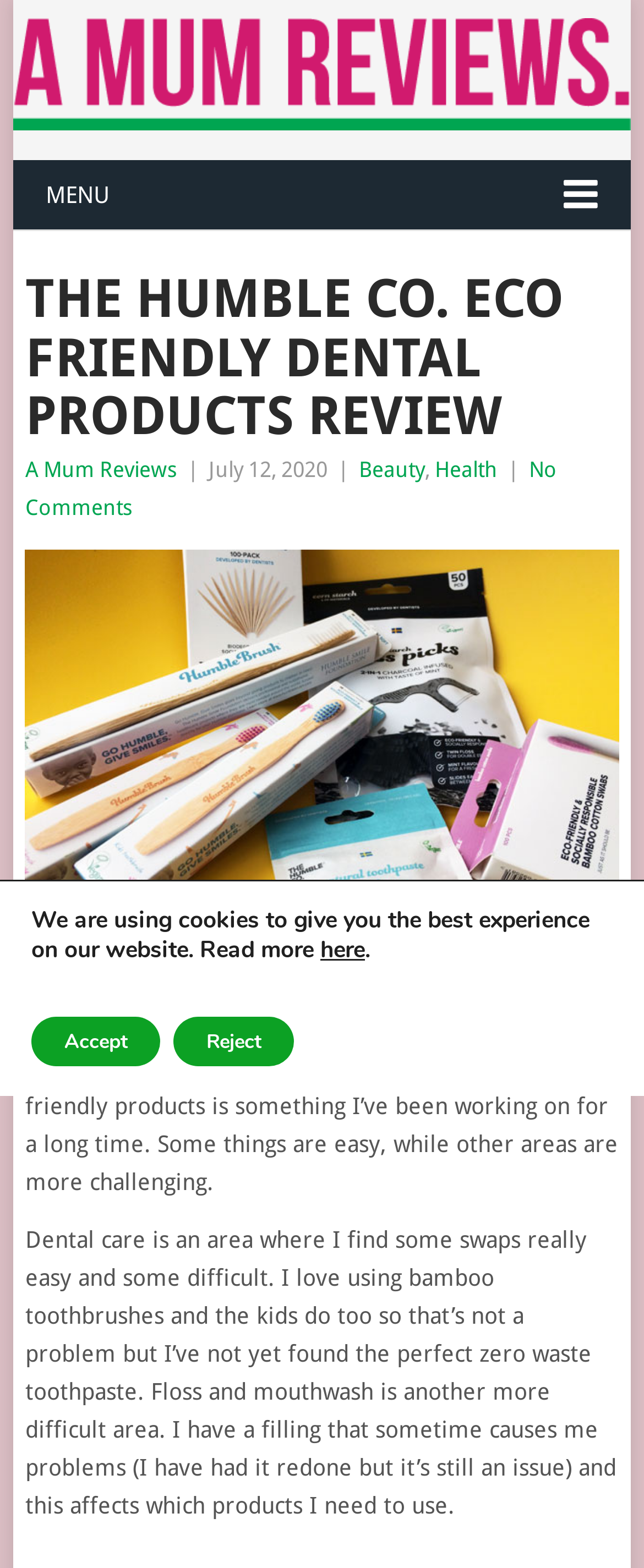Using the webpage screenshot, locate the HTML element that fits the following description and provide its bounding box: "No Comments".

[0.039, 0.291, 0.865, 0.331]